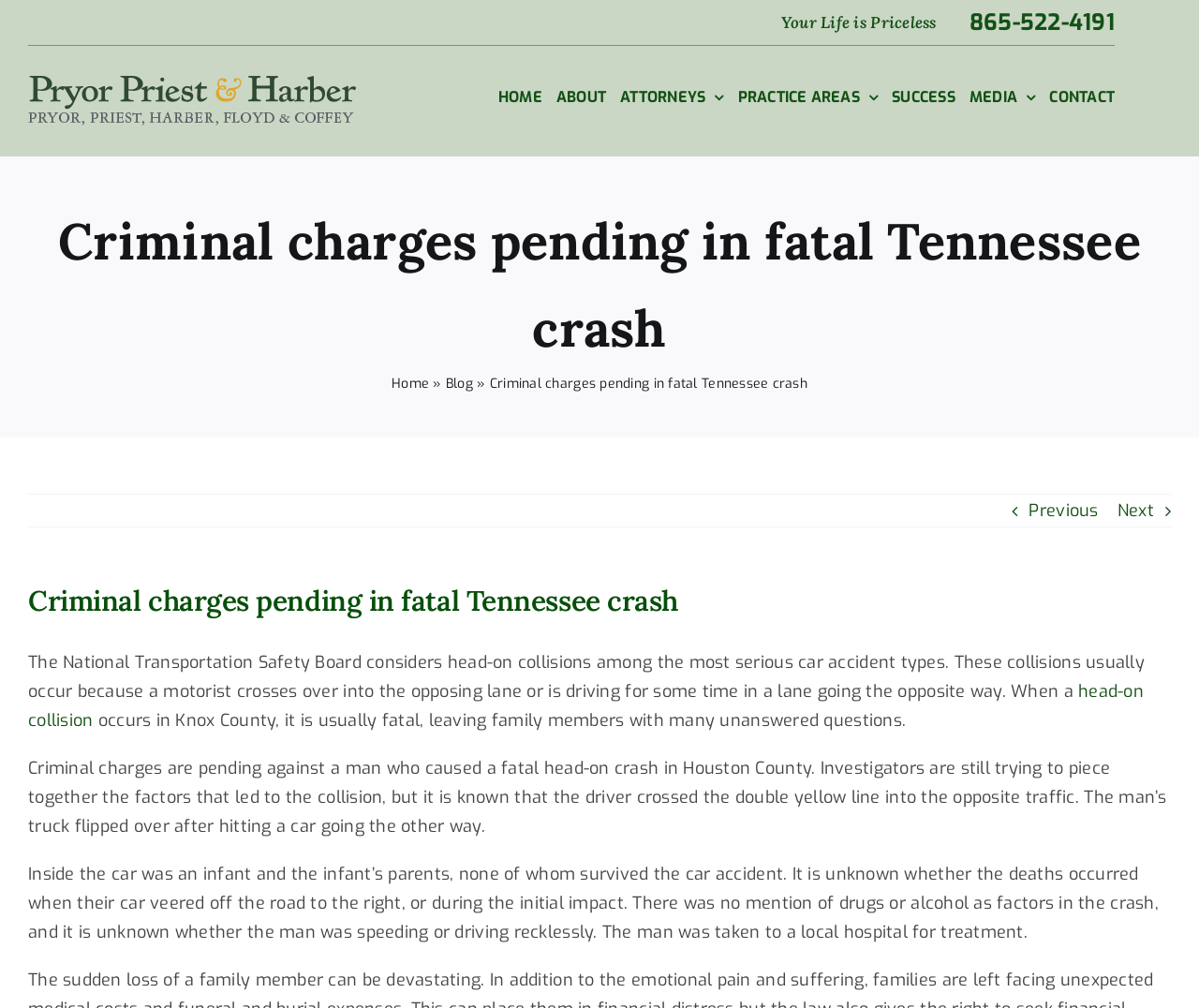Please identify the bounding box coordinates of the element's region that I should click in order to complete the following instruction: "Click the Pryor Priest & Harber Logo". The bounding box coordinates consist of four float numbers between 0 and 1, i.e., [left, top, right, bottom].

[0.023, 0.075, 0.297, 0.125]